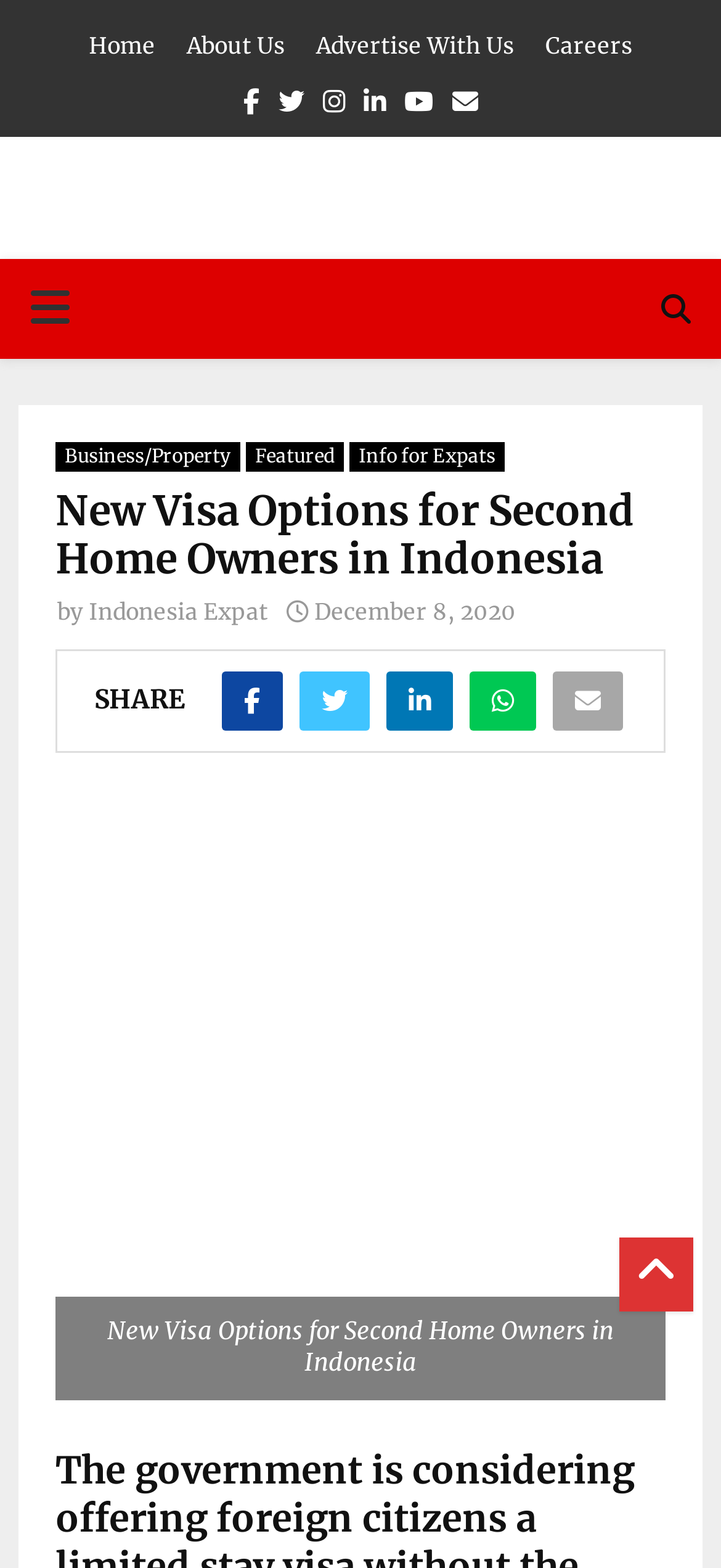Offer a detailed account of what is visible on the webpage.

The webpage appears to be an article from Indonesia Expat, a news website, with the title "New Visa Options for Second Home Owners in Indonesia". At the top of the page, there is a navigation menu with links to "Home", "About Us", "Advertise With Us", and "Careers". Below the navigation menu, there are social media links to Facebook, Twitter, Instagram, Linkedin, and Youtube, as well as an email link.

On the left side of the page, there is a button labeled "PRIMARY MENU" that can be expanded. Above the article title, there is an image with the logo "Indonesia Expat". The article title is followed by a header with links to categories such as "Business/Property", "Featured", and "Info for Expats".

The article itself appears to be a news article discussing the government's consideration of offering foreign citizens a limited stay visa without the need for employment or marriage. The article is attributed to "Indonesia Expat" and has a timestamp of "December 8, 2020". Below the article, there are social media sharing links and a figcaption with the same title as the article.

At the very bottom of the page, there is a link to an unknown destination. There is also a small emphasis element at the top left corner of the page, but its content is not specified.